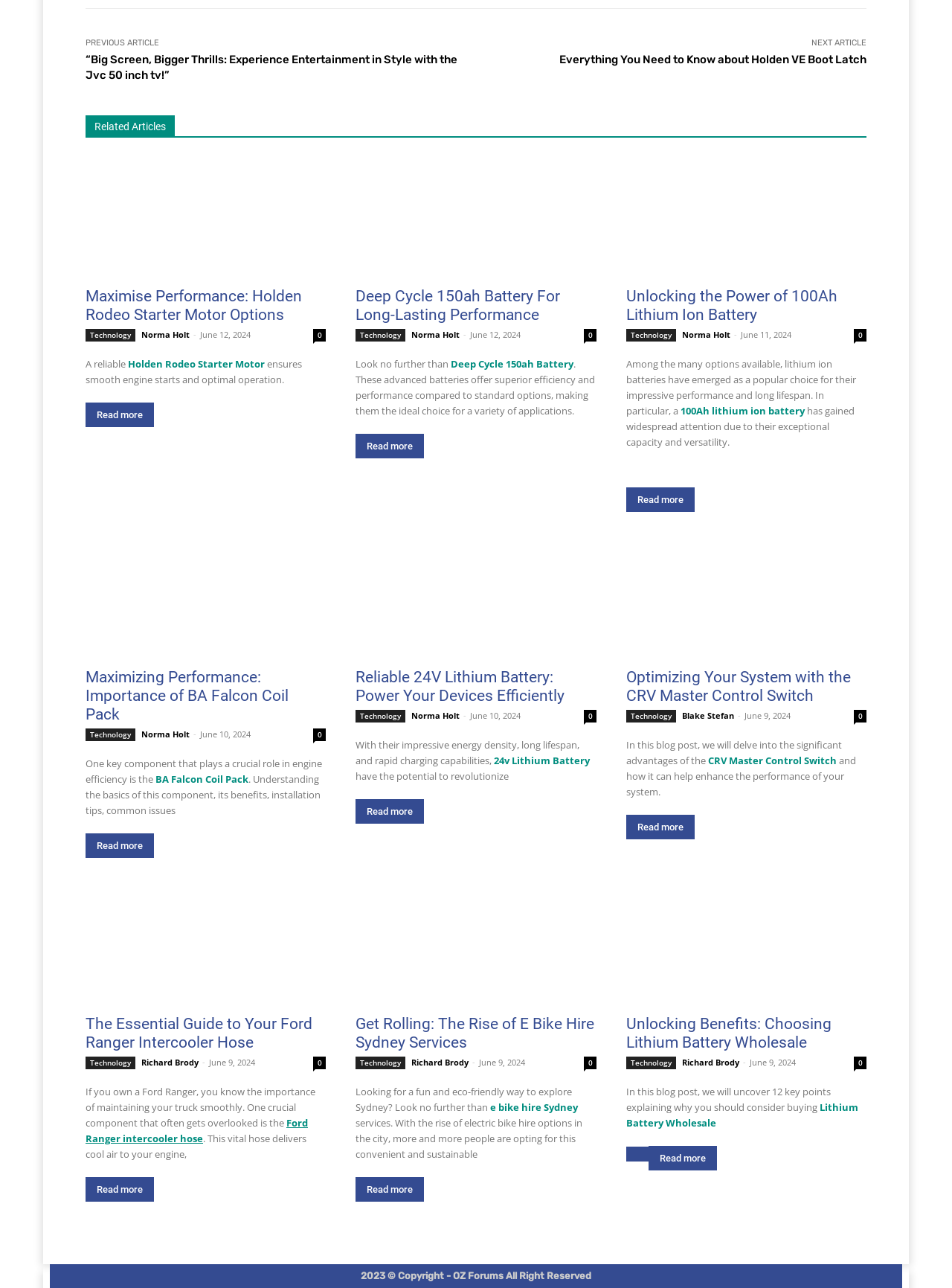Can you find the bounding box coordinates for the element that needs to be clicked to execute this instruction: "Click on 'Maximise Performance: Holden Rodeo Starter Motor Options'"? The coordinates should be given as four float numbers between 0 and 1, i.e., [left, top, right, bottom].

[0.09, 0.122, 0.342, 0.215]